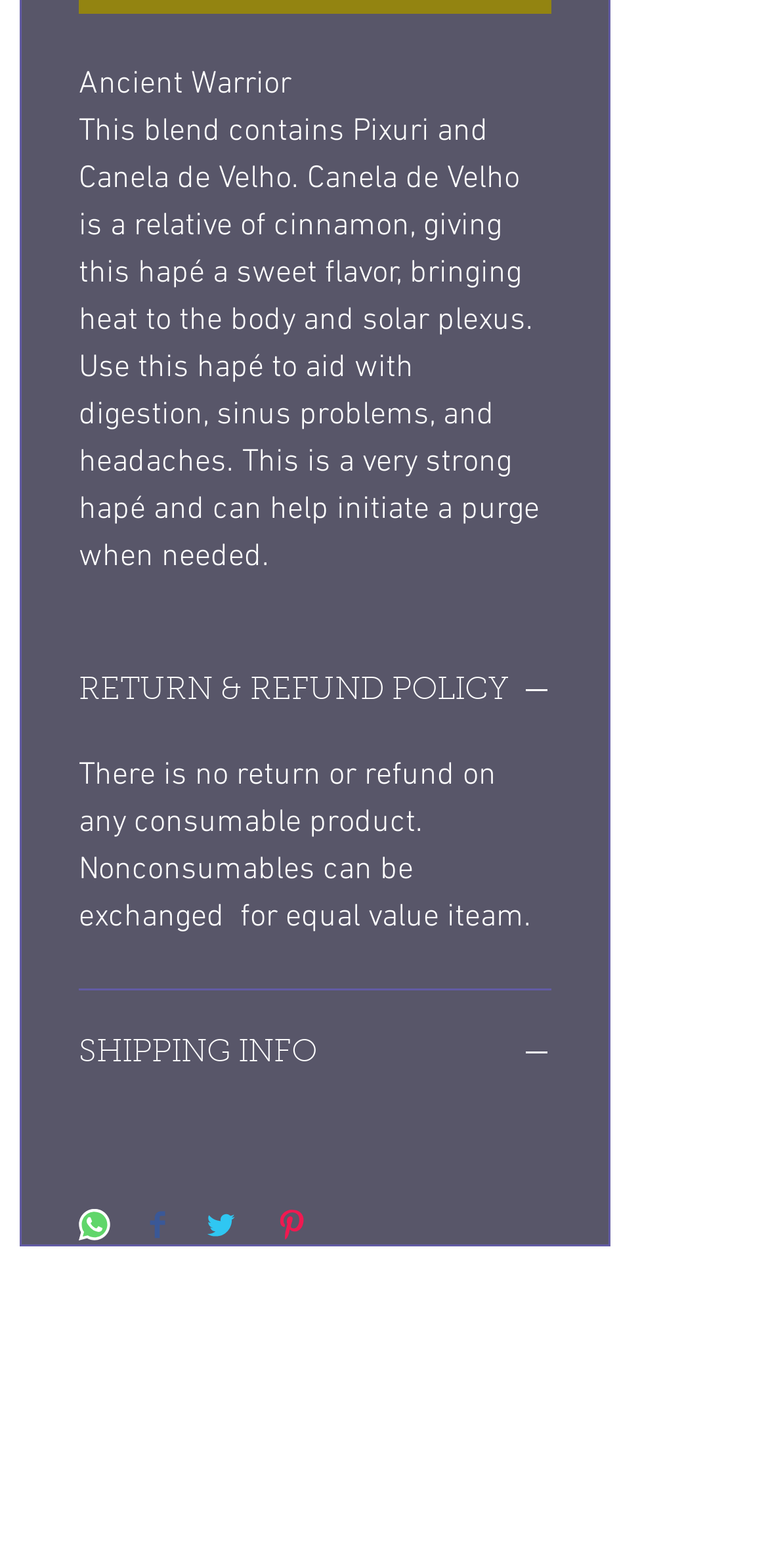What is the name of the blend?
Please interpret the details in the image and answer the question thoroughly.

The name of the blend is mentioned in the static text at the top of the webpage, which says 'Ancient Warrior'.